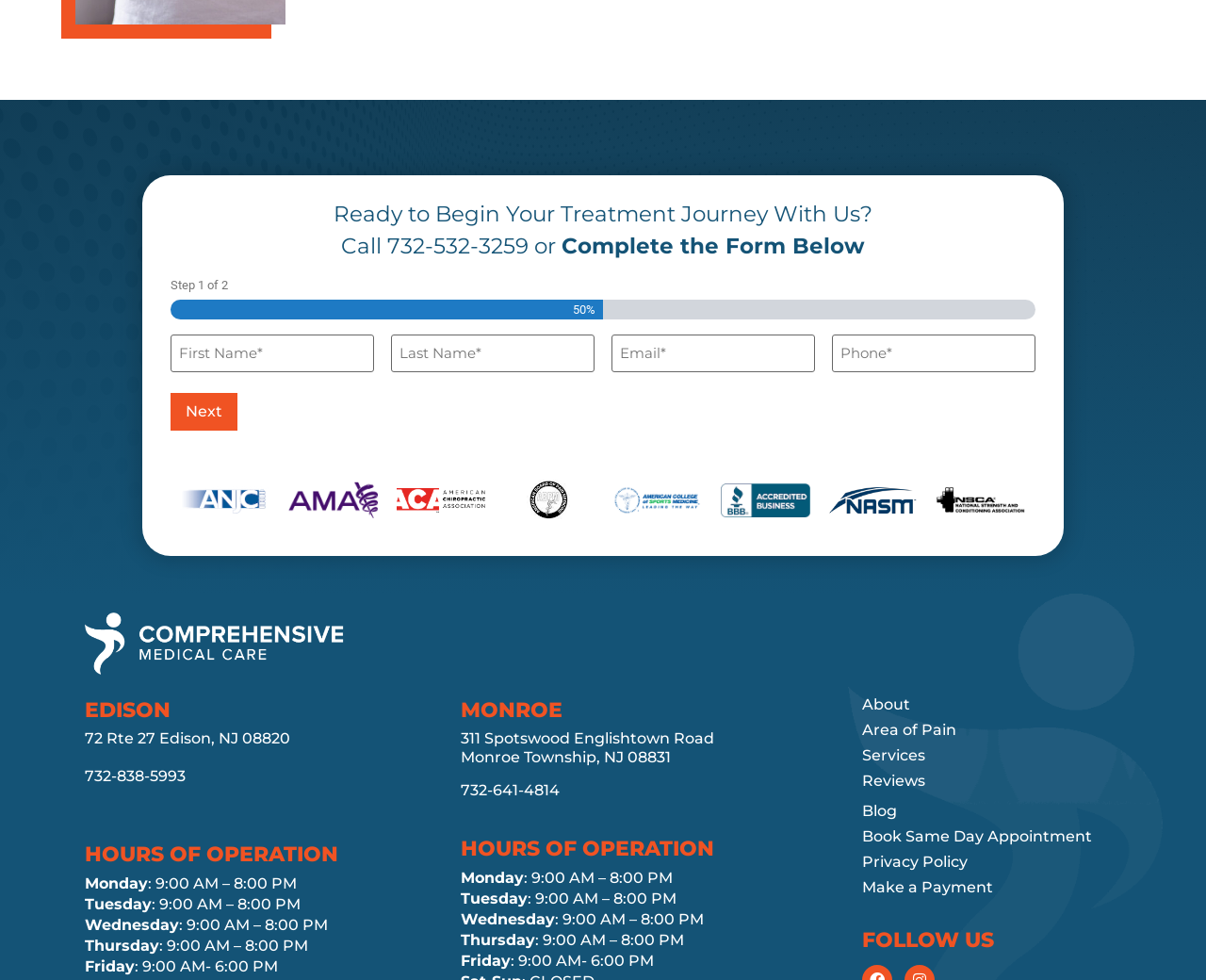Indicate the bounding box coordinates of the element that needs to be clicked to satisfy the following instruction: "Call 732-838-5993". The coordinates should be four float numbers between 0 and 1, i.e., [left, top, right, bottom].

[0.07, 0.783, 0.154, 0.801]